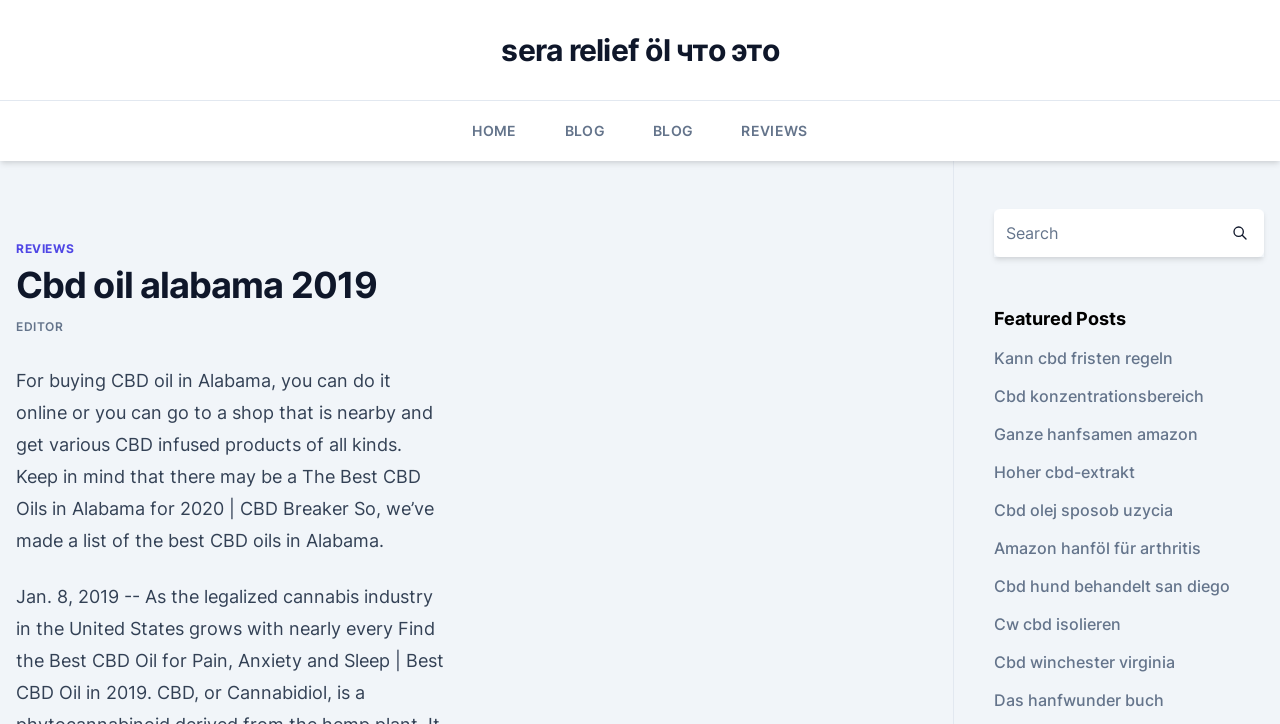What is the purpose of the search box?
From the screenshot, supply a one-word or short-phrase answer.

To find specific information